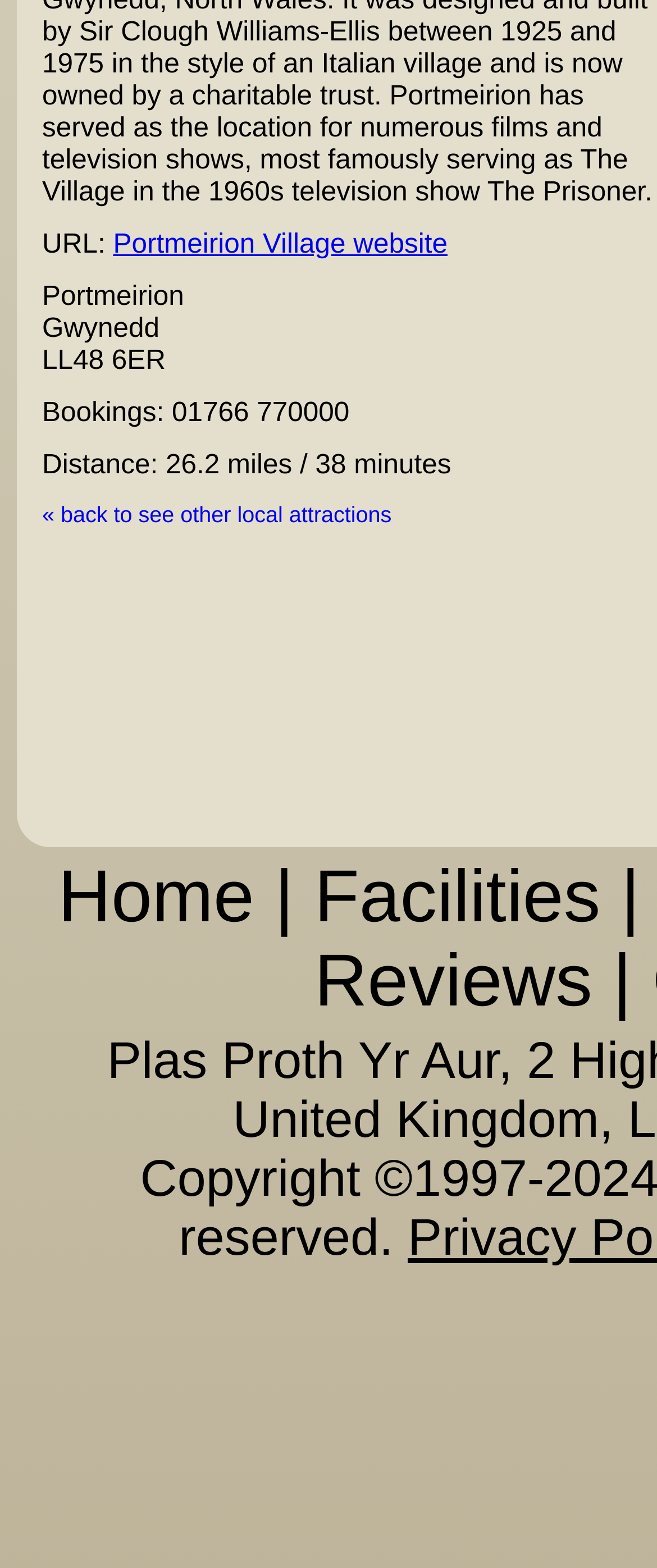Please find the bounding box for the UI element described by: "Portmeirion Village website".

[0.172, 0.146, 0.681, 0.165]